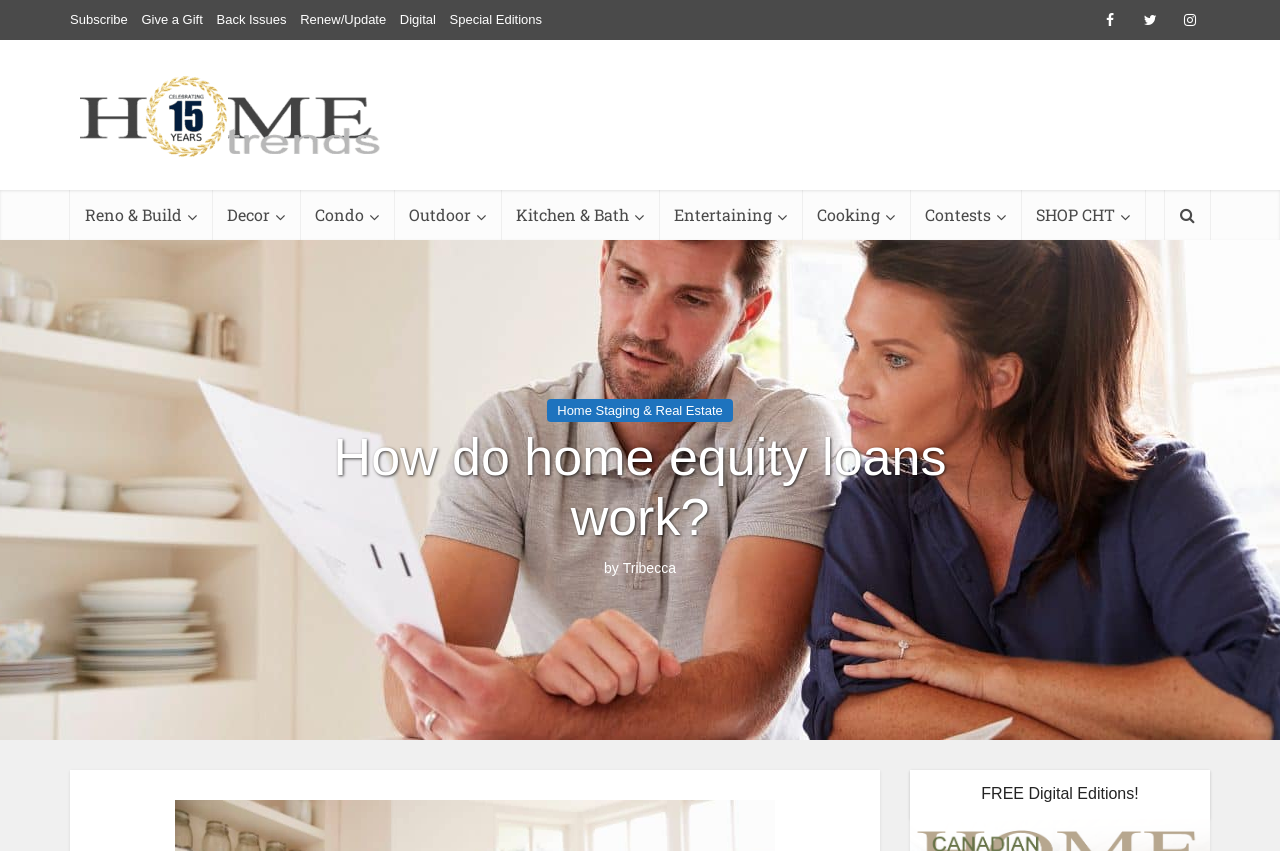Determine the bounding box coordinates of the clickable area required to perform the following instruction: "Check out the Digital Editions". The coordinates should be represented as four float numbers between 0 and 1: [left, top, right, bottom].

[0.312, 0.014, 0.341, 0.032]